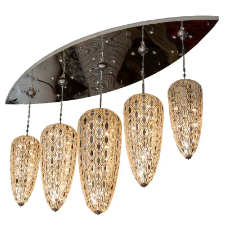What is the finish of the metallic base of the chandelier?
Look at the screenshot and respond with one word or a short phrase.

shiny chrome